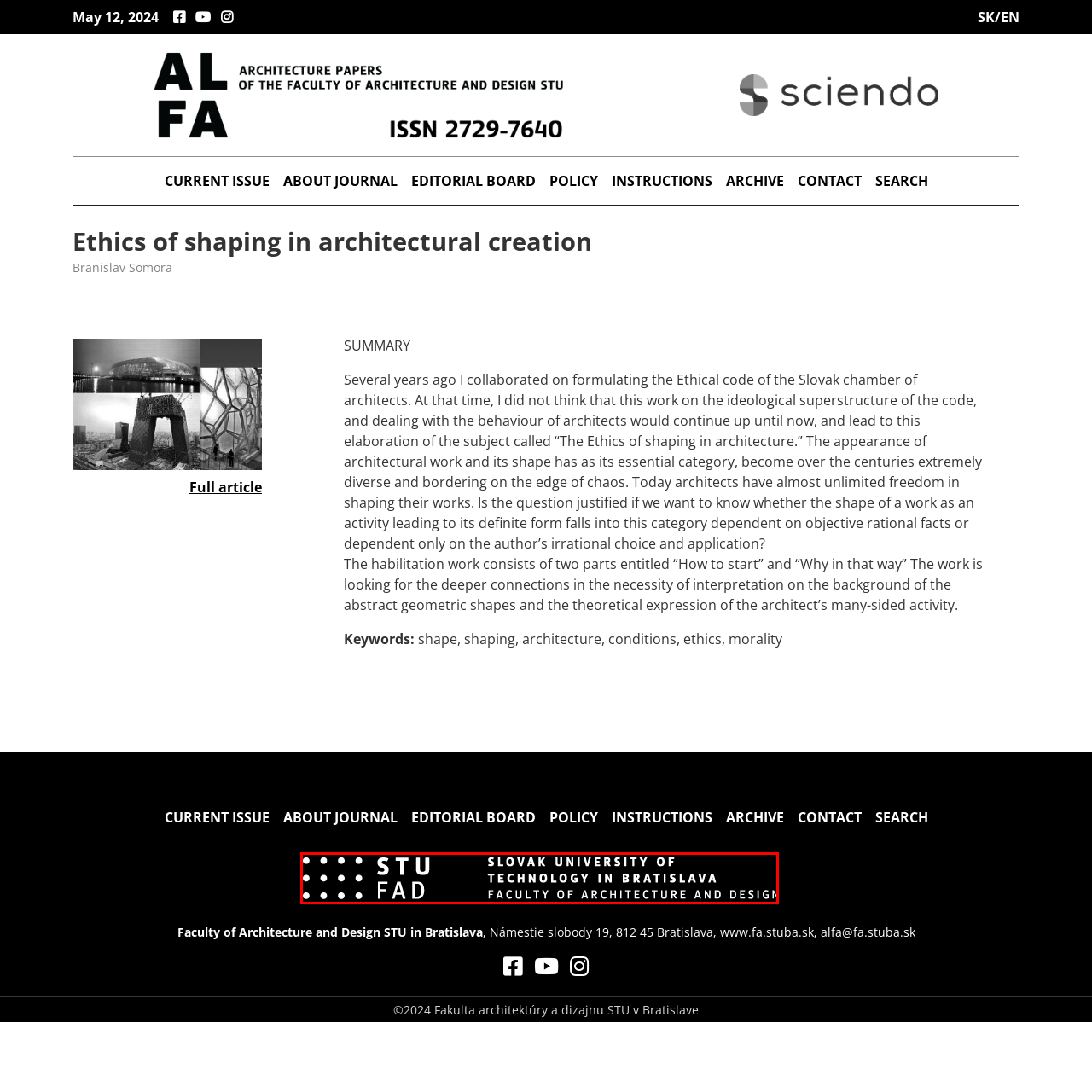Generate a detailed description of the image highlighted within the red border.

The image features the logo of the Slovak University of Technology in Bratislava (STU), specifically representing its Faculty of Architecture and Design (FAD). The design highlights the institution's commitment to innovation in architecture and design education, showcasing a modern and minimalist aesthetic. The logo's typography is bold and contemporary, emphasizing the university's role as a leader in these fields. The background is predominantly black, allowing the white text and graphic elements to stand out, creating a striking visual impact that reflects the creative energy of the faculty.